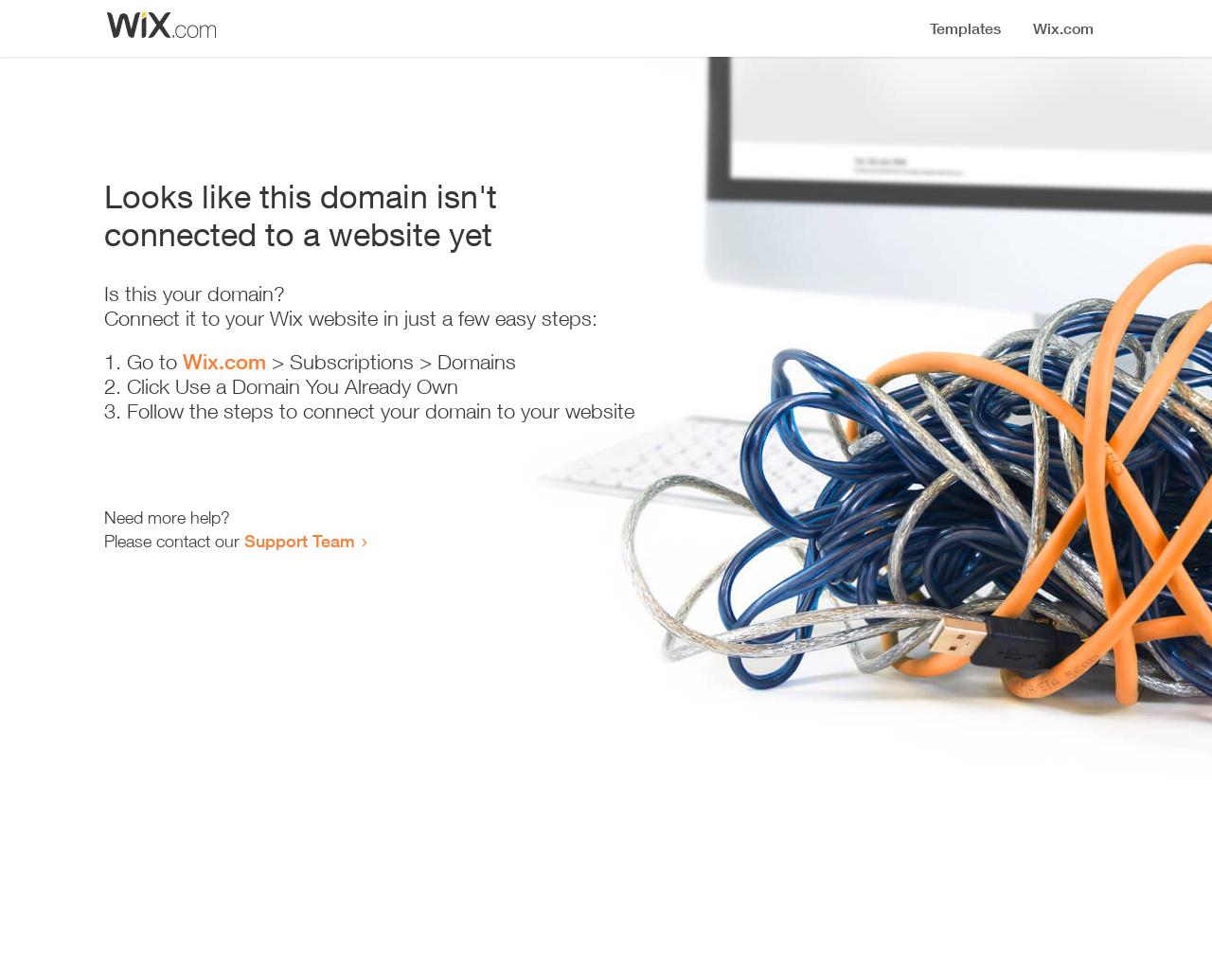Provide a one-word or short-phrase response to the question:
Is this webpage related to Wix?

Yes